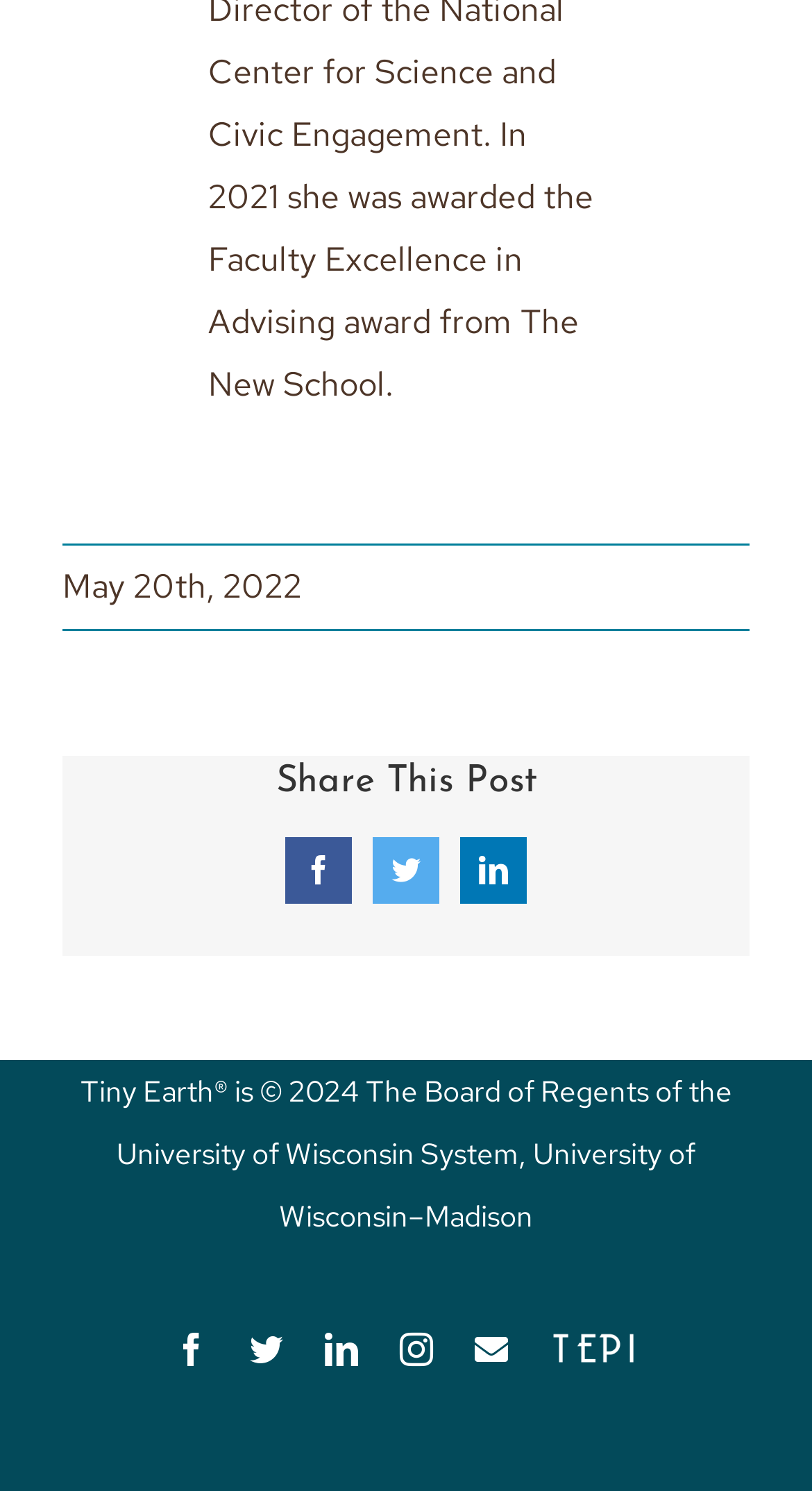What is the name of the organization mentioned at the bottom?
Analyze the screenshot and provide a detailed answer to the question.

The organization mentioned at the bottom of the webpage is the University of Wisconsin–Madison, which is part of the University of Wisconsin System.